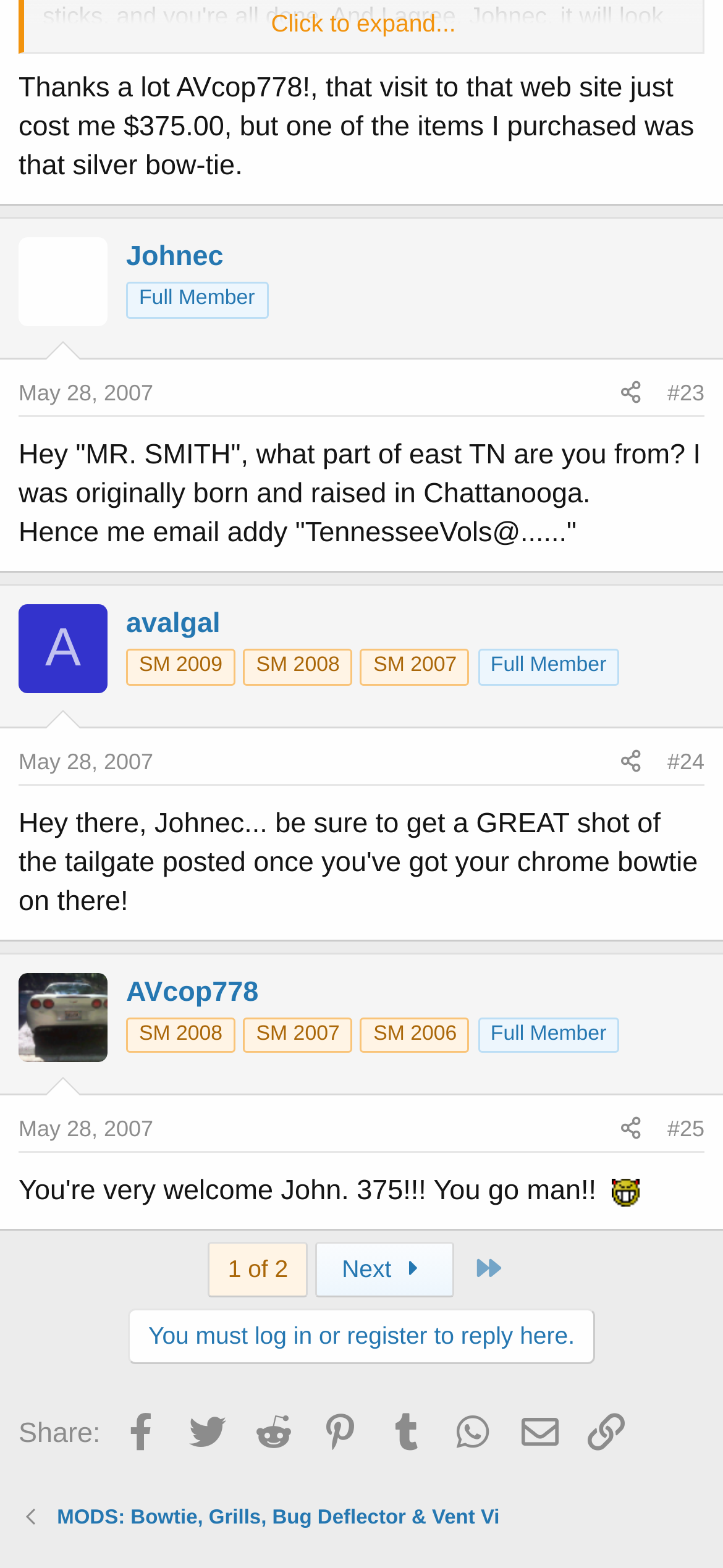Can you show the bounding box coordinates of the region to click on to complete the task described in the instruction: "Click the 'Post Comment' button"?

None